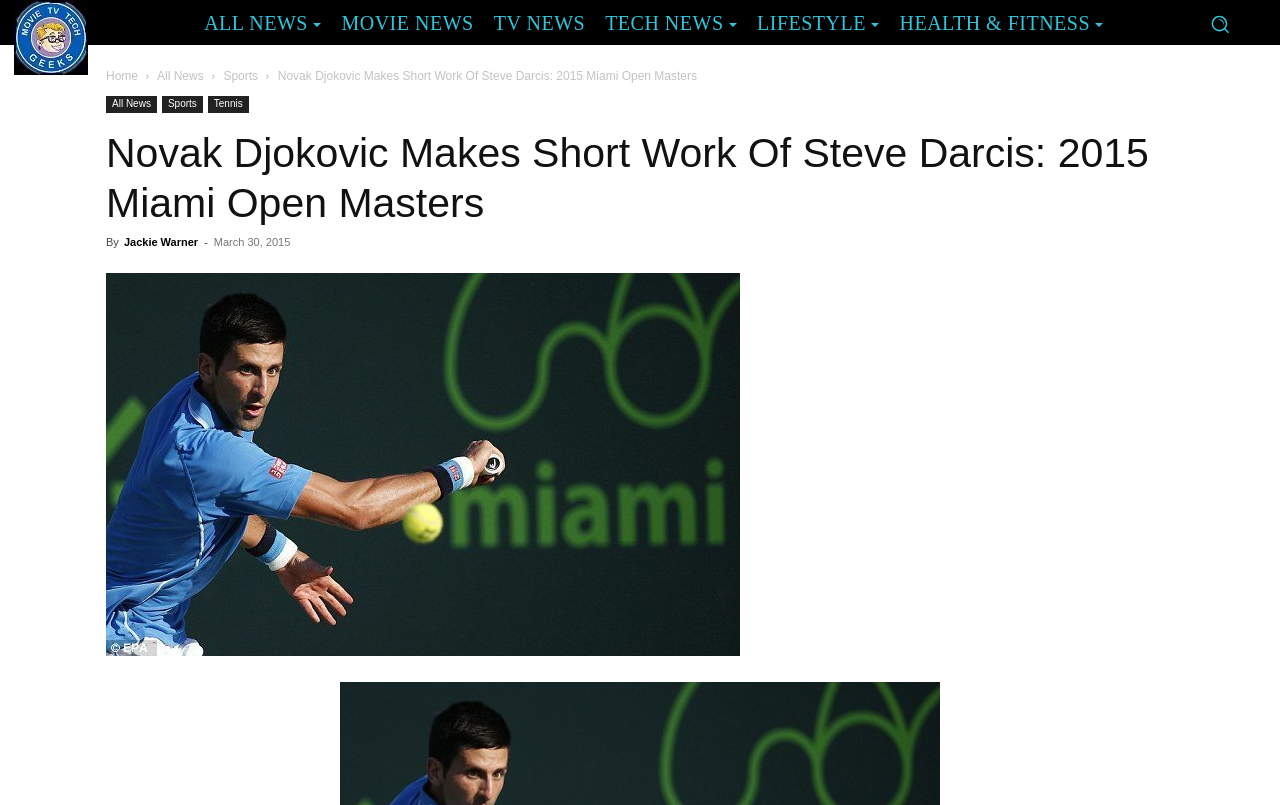What is the category of news in this article?
Give a single word or phrase answer based on the content of the image.

Sports